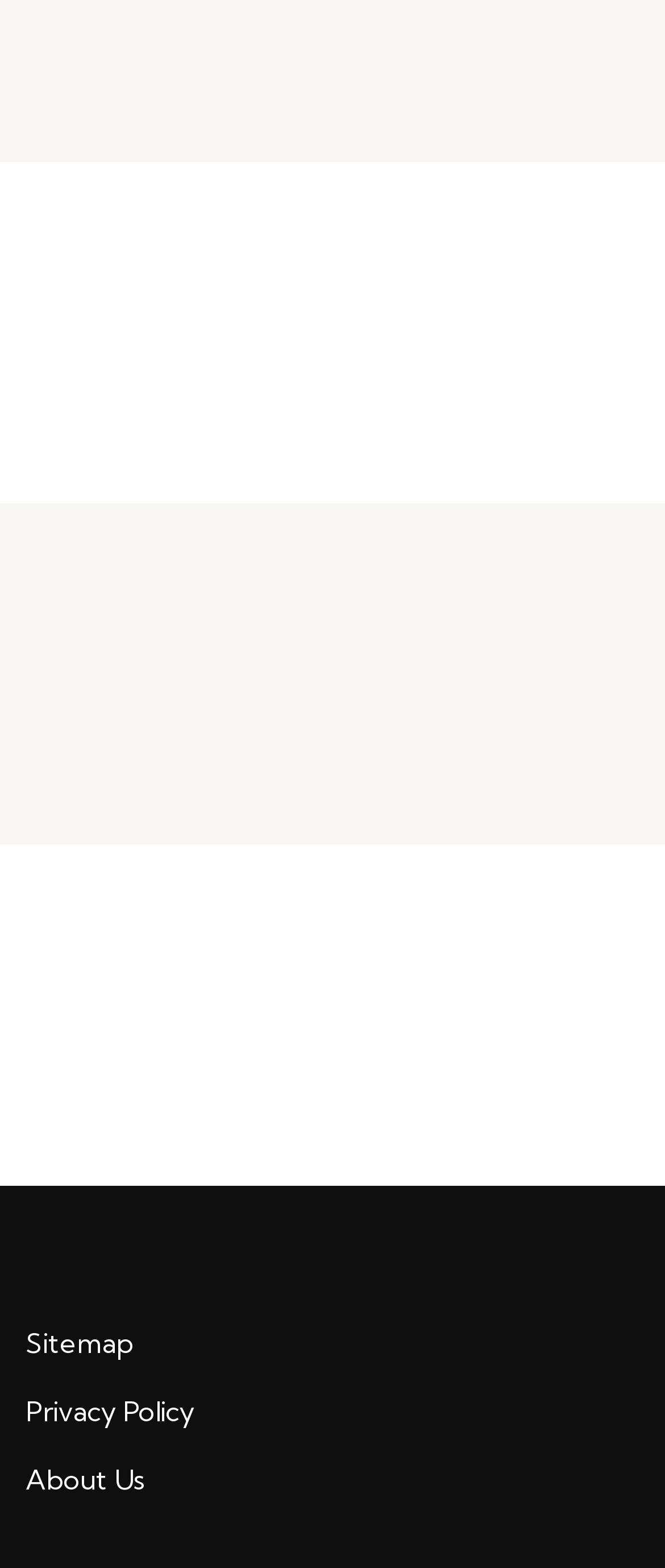Provide the bounding box coordinates for the UI element described in this sentence: "Sitemap". The coordinates should be four float values between 0 and 1, i.e., [left, top, right, bottom].

[0.038, 0.845, 0.2, 0.867]